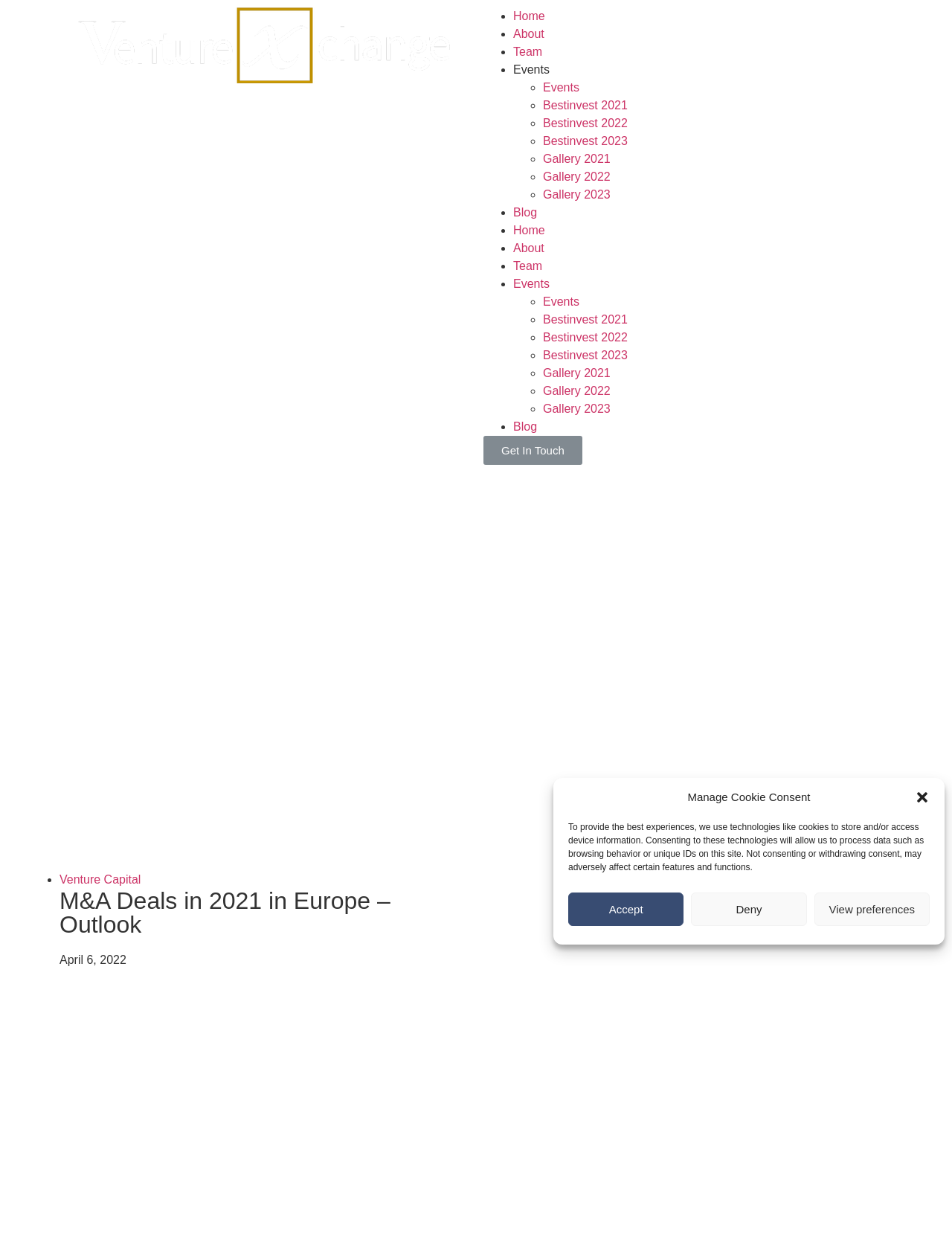Produce a meticulous description of the webpage.

The webpage is about M&A Deals in 2021 in Europe, with a focus on the outlook. At the top, there is a dialog box for managing cookie consent, which includes a description of how the website uses technologies like cookies to store and/or access device information. The dialog box has buttons to accept, deny, or view preferences.

Below the dialog box, there is a navigation menu with links to different sections of the website, including Home, About, Team, Events, and Blog. The Events section has sub-links to specific events, such as Bestinvest 2021, 2022, and 2023, as well as Gallery 2021, 2022, and 2023.

On the left side of the page, there is a button to "Get In Touch". Below the navigation menu, there is a heading that reads "M&A Deals in 2021 in Europe – Outlook", followed by a subheading with the date "April 6, 2022". There is also a link to Venture Capital on the bottom left side of the page.

The main content of the webpage is not explicitly described in the accessibility tree, but based on the meta description, it likely discusses the rebound of M&A deals in 2021 and the potential impact of inflation and geopolitical tension on deal activity.